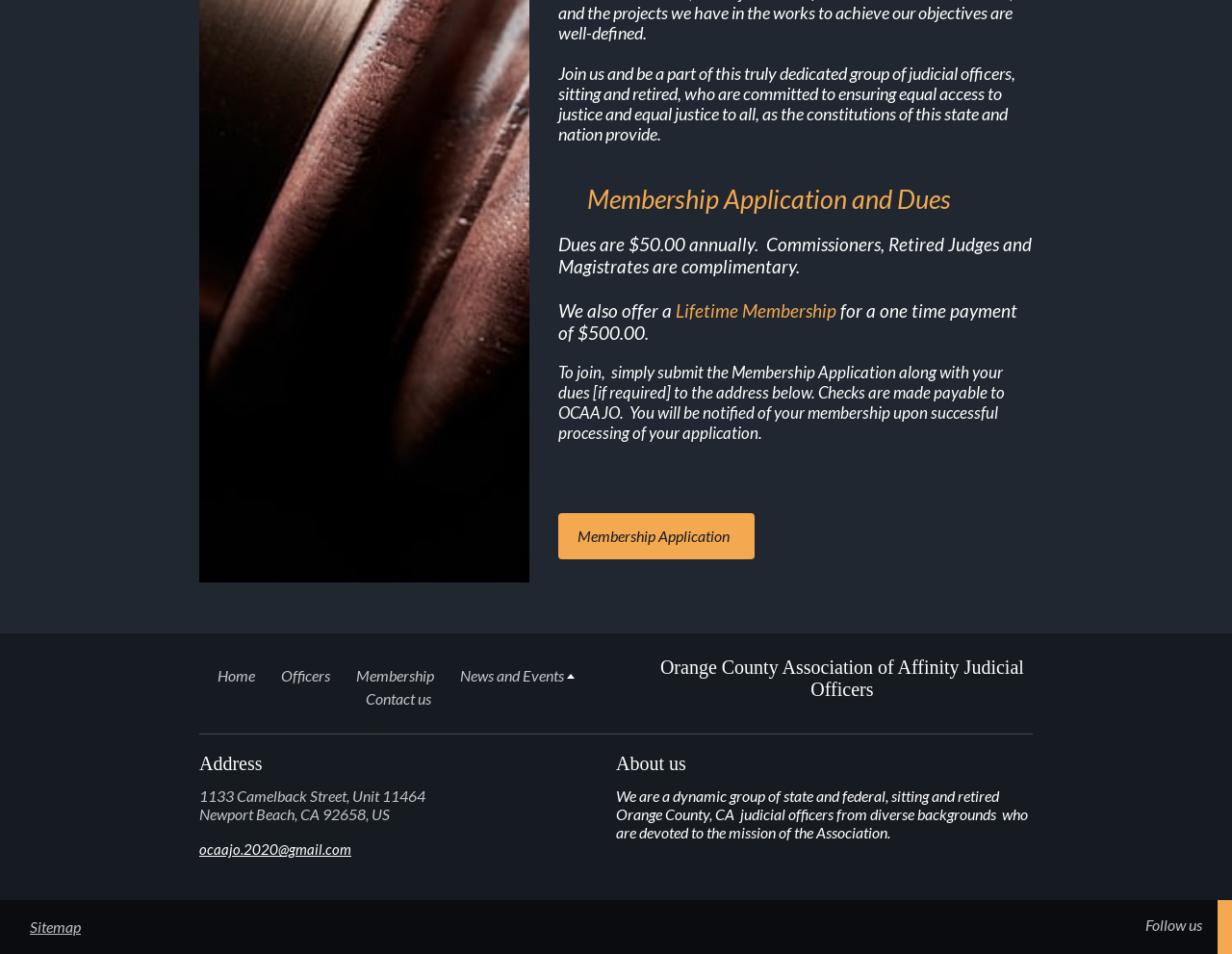Determine the bounding box for the described UI element: "Home".

[0.176, 0.699, 0.207, 0.718]